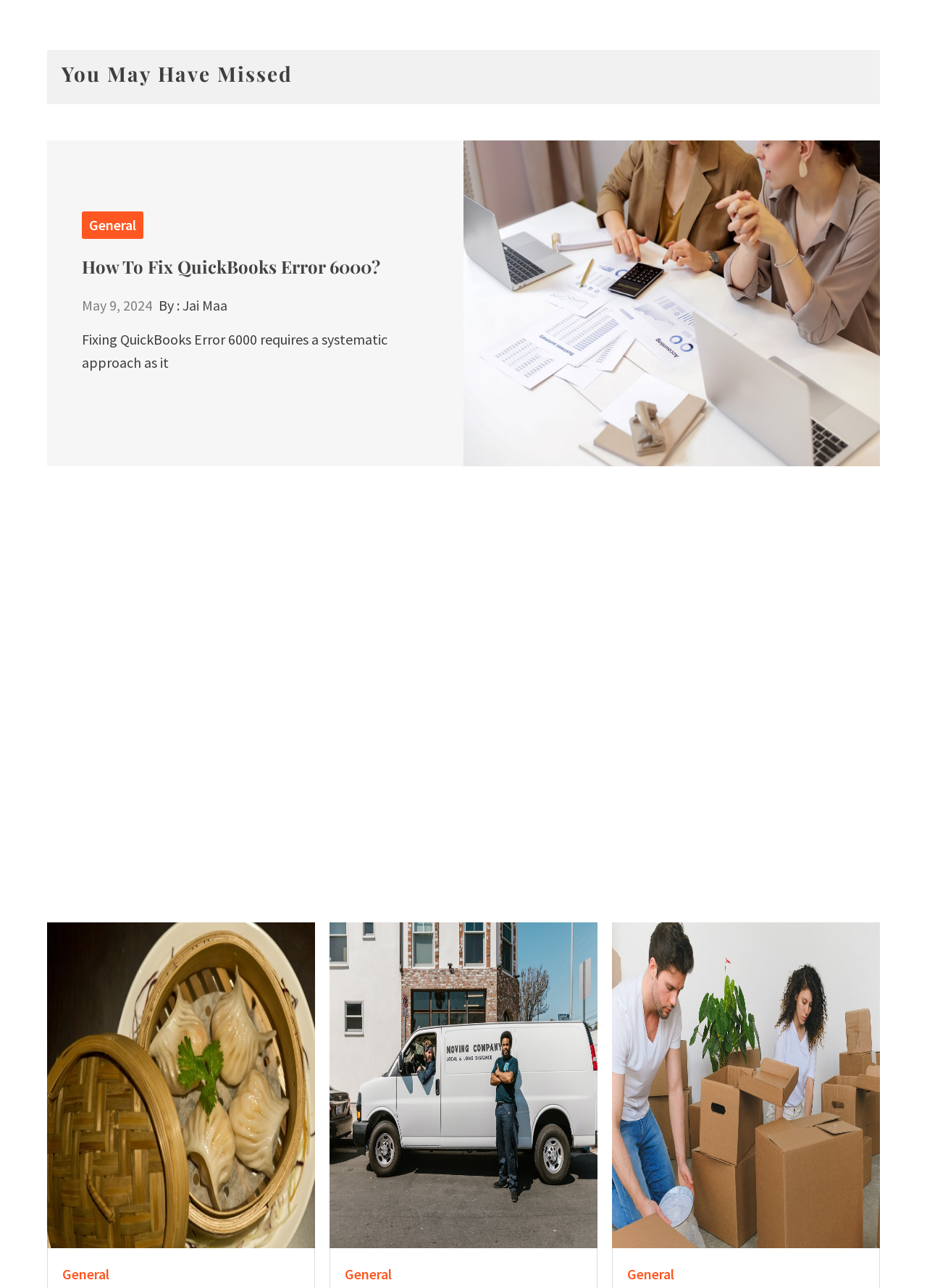Given the description of the UI element: "Privacy Policy", predict the bounding box coordinates in the form of [left, top, right, bottom], with each value being a float between 0 and 1.

[0.4, 0.853, 0.49, 0.867]